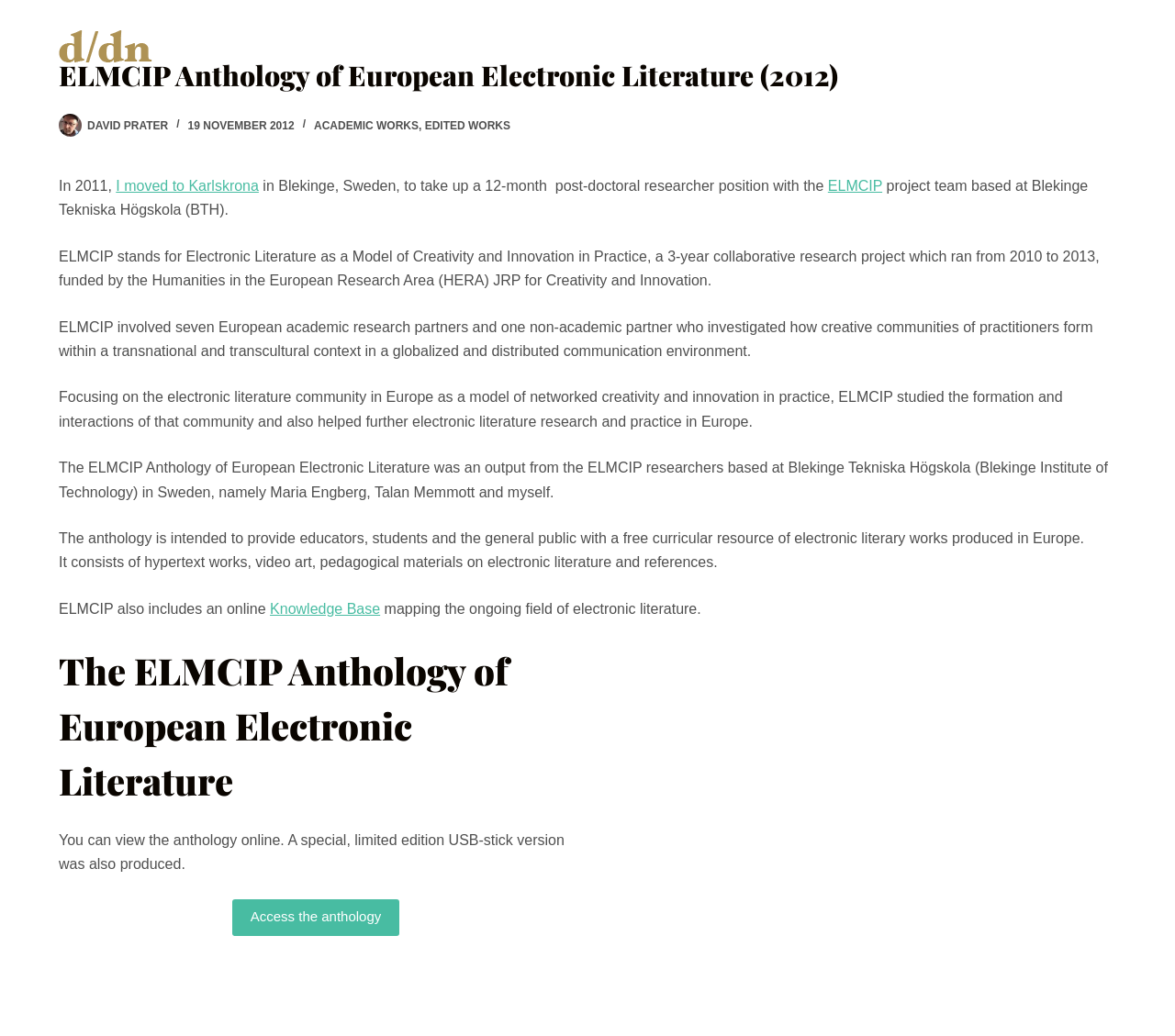Locate and extract the headline of this webpage.

ELMCIP Anthology of European Electronic Literature (2012)